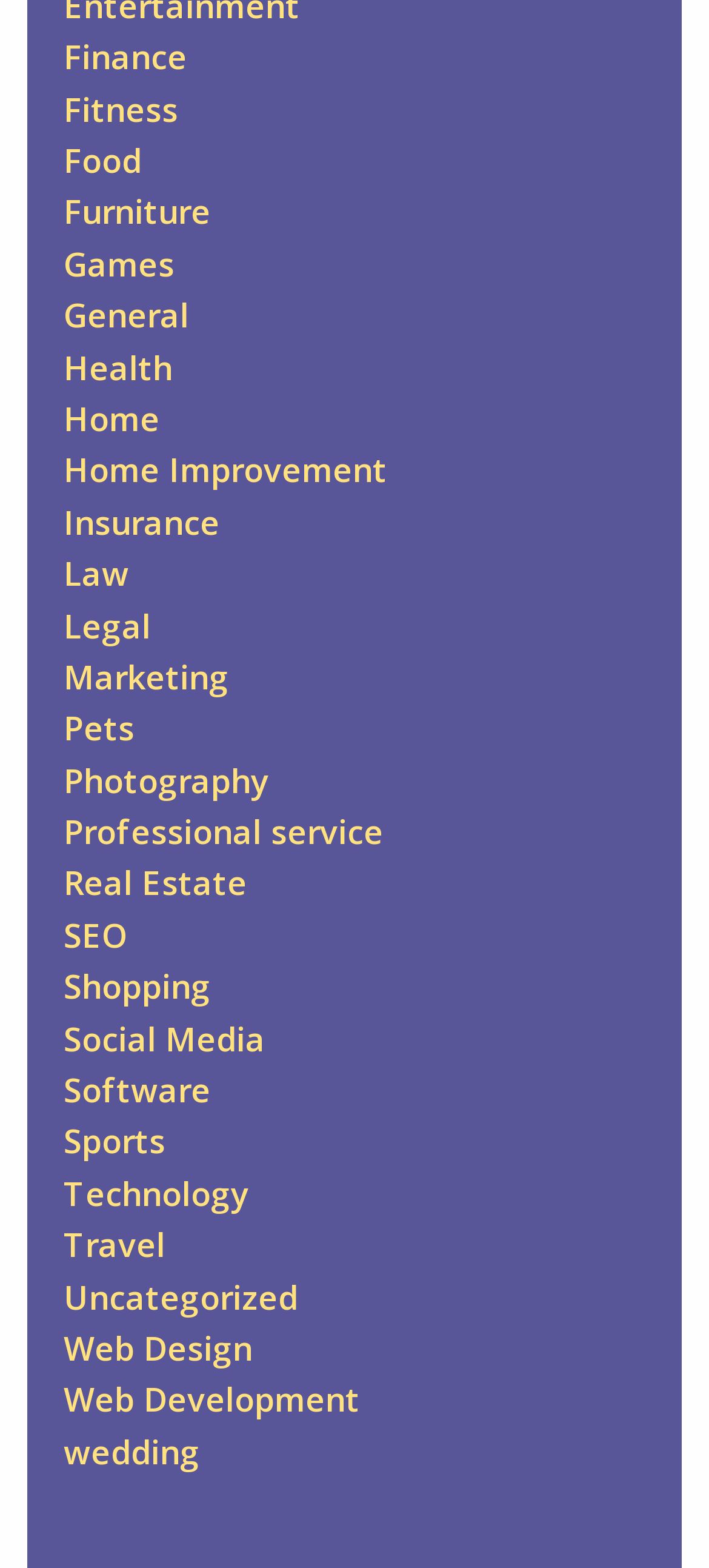Please respond in a single word or phrase: 
What is the first category listed?

Finance